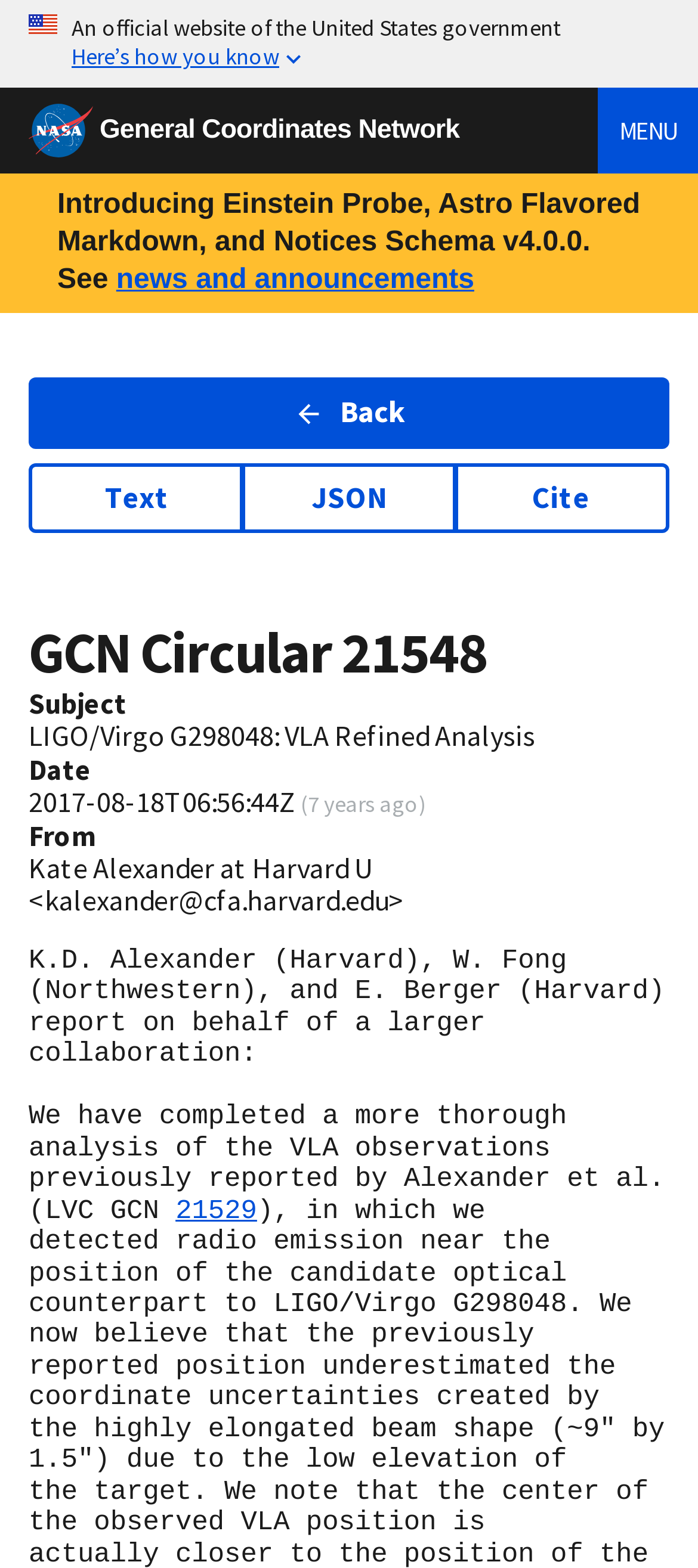Identify and extract the main heading of the webpage.

GCN Circular 21548